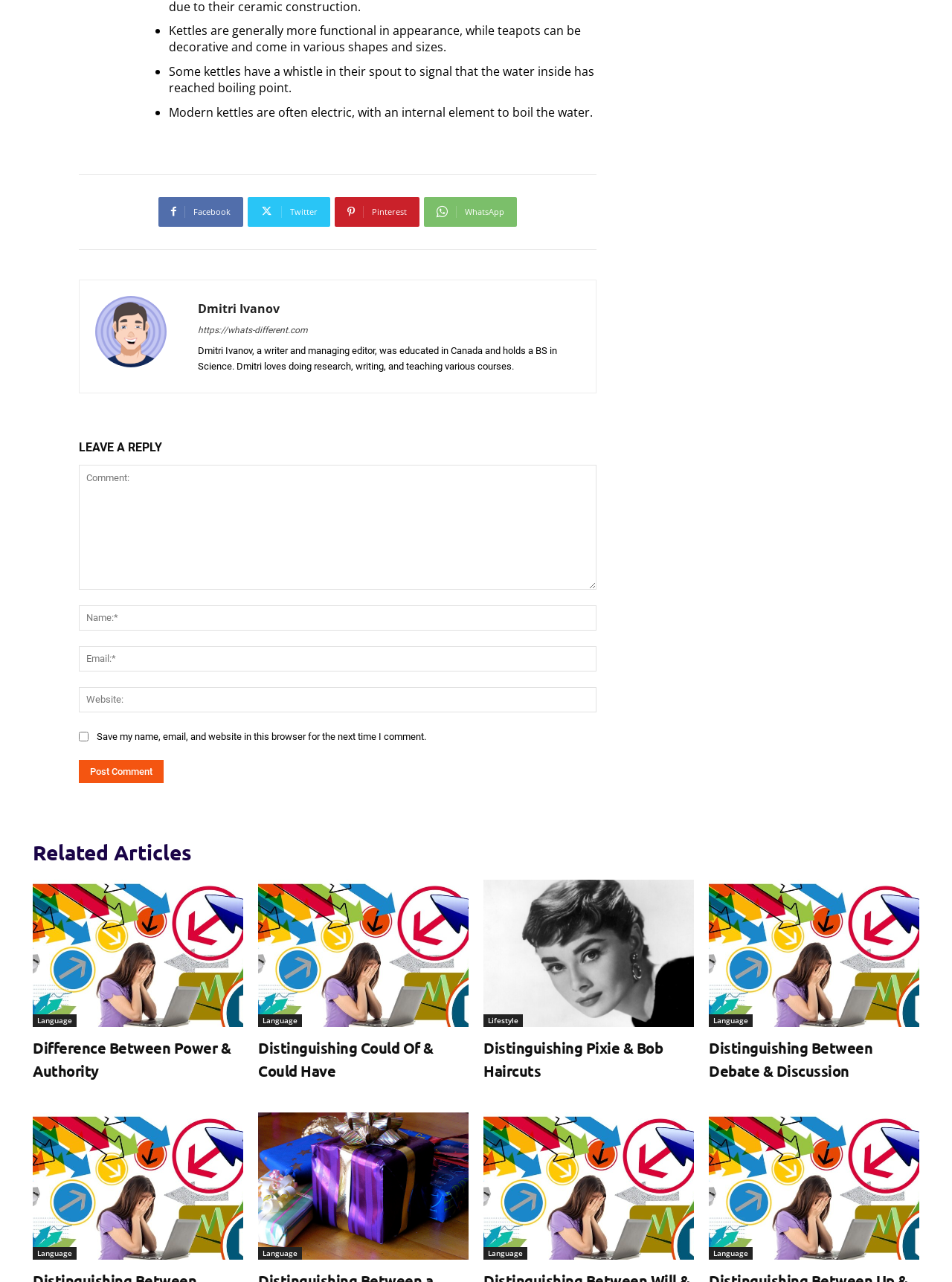Locate the bounding box coordinates of the element that needs to be clicked to carry out the instruction: "Click on 'May 2024'". The coordinates should be given as four float numbers ranging from 0 to 1, i.e., [left, top, right, bottom].

None